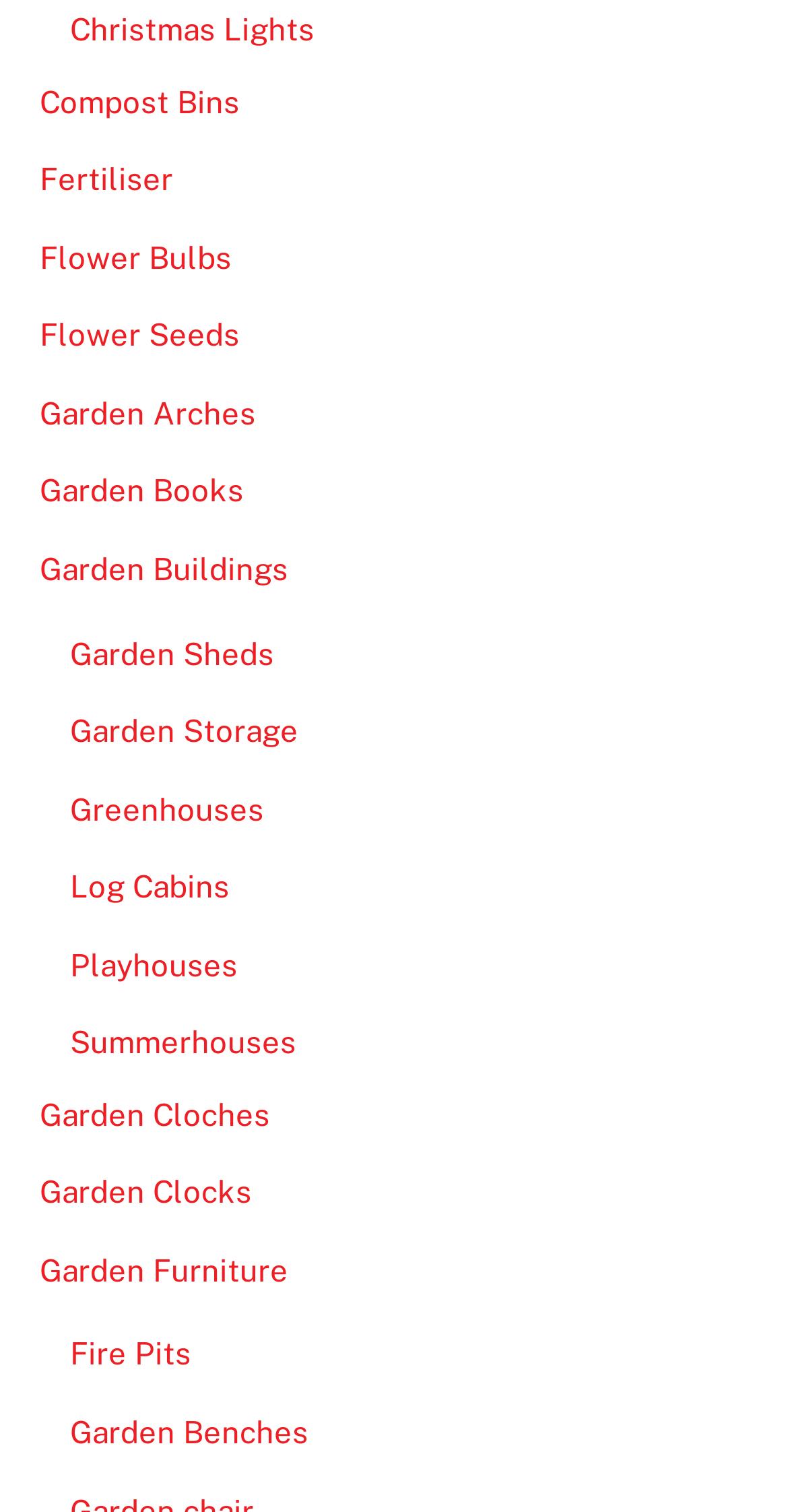Please find and report the bounding box coordinates of the element to click in order to perform the following action: "go to Greenhouses". The coordinates should be expressed as four float numbers between 0 and 1, in the format [left, top, right, bottom].

[0.089, 0.524, 0.335, 0.546]